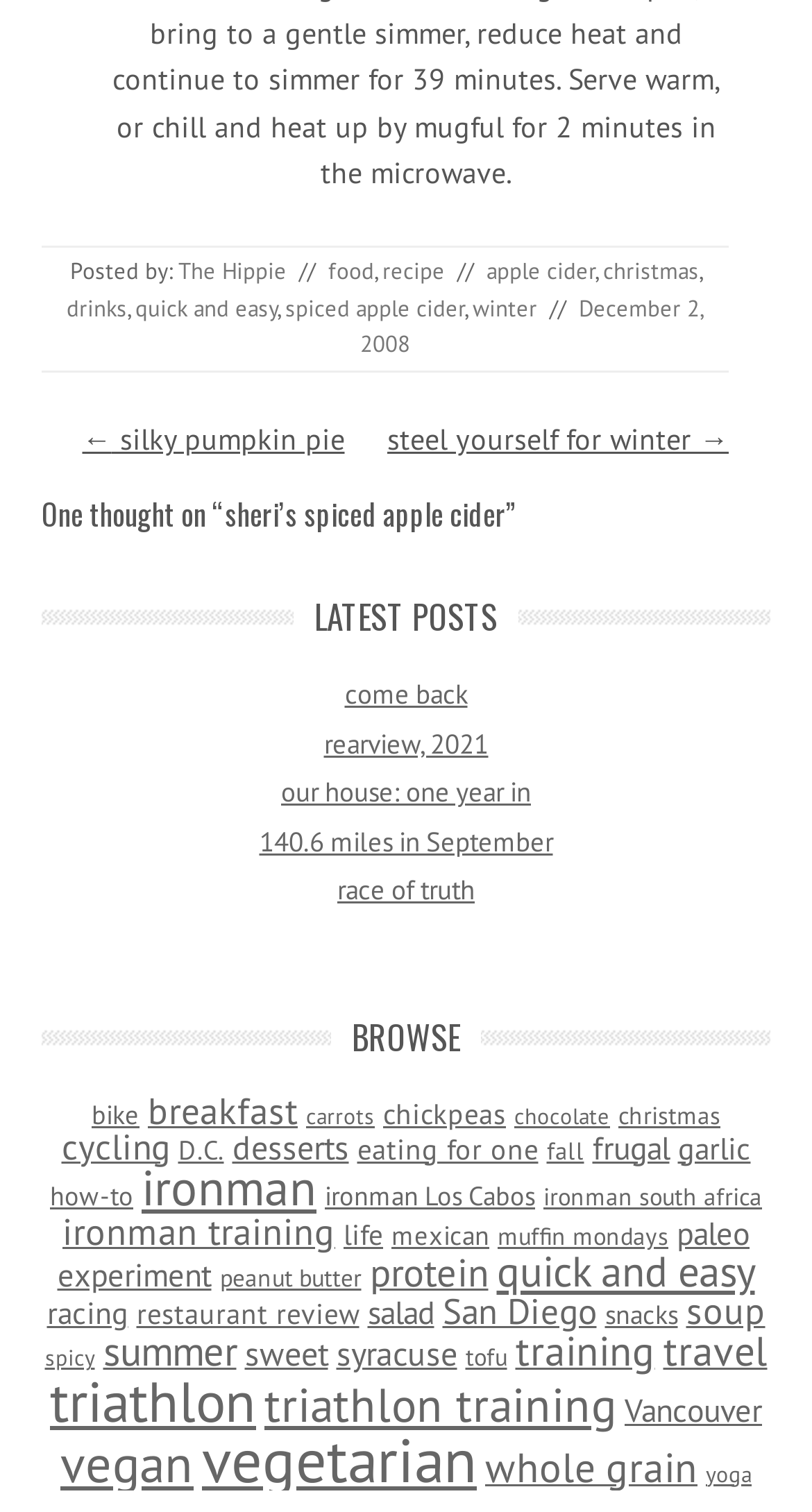Locate the bounding box coordinates of the clickable region to complete the following instruction: "Read the 'sheri’s spiced apple cider' post."

[0.051, 0.323, 0.897, 0.359]